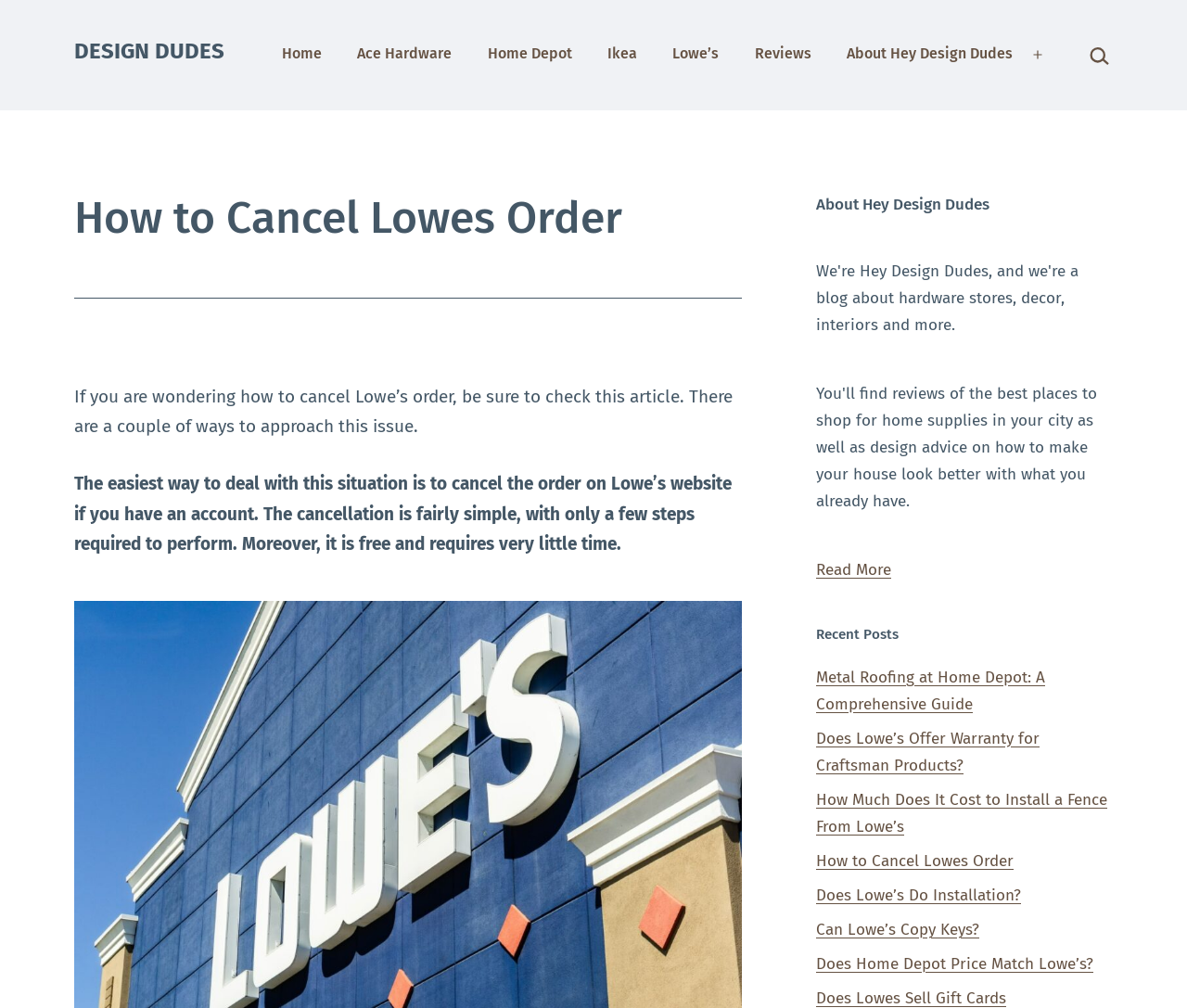Locate the bounding box coordinates of the clickable area needed to fulfill the instruction: "Read more about Hey Design Dudes".

[0.688, 0.556, 0.751, 0.575]